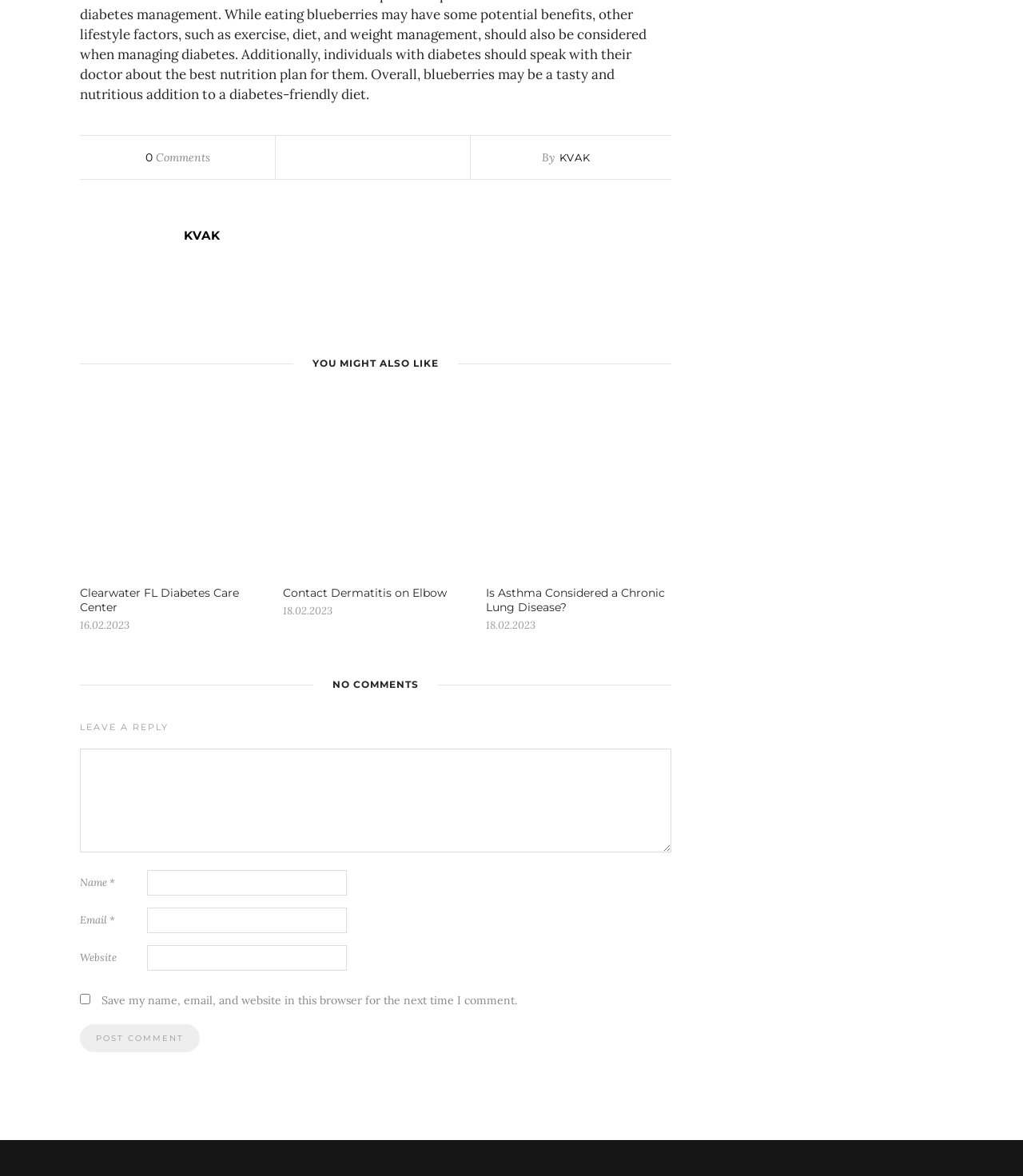What is the author of the article?
Please give a detailed and thorough answer to the question, covering all relevant points.

The author of the article is KVAK, which is mentioned in the link 'KVAK' with the bounding box coordinates [0.547, 0.129, 0.578, 0.139] and also in the heading 'KVAK' with the bounding box coordinates [0.18, 0.194, 0.656, 0.207].